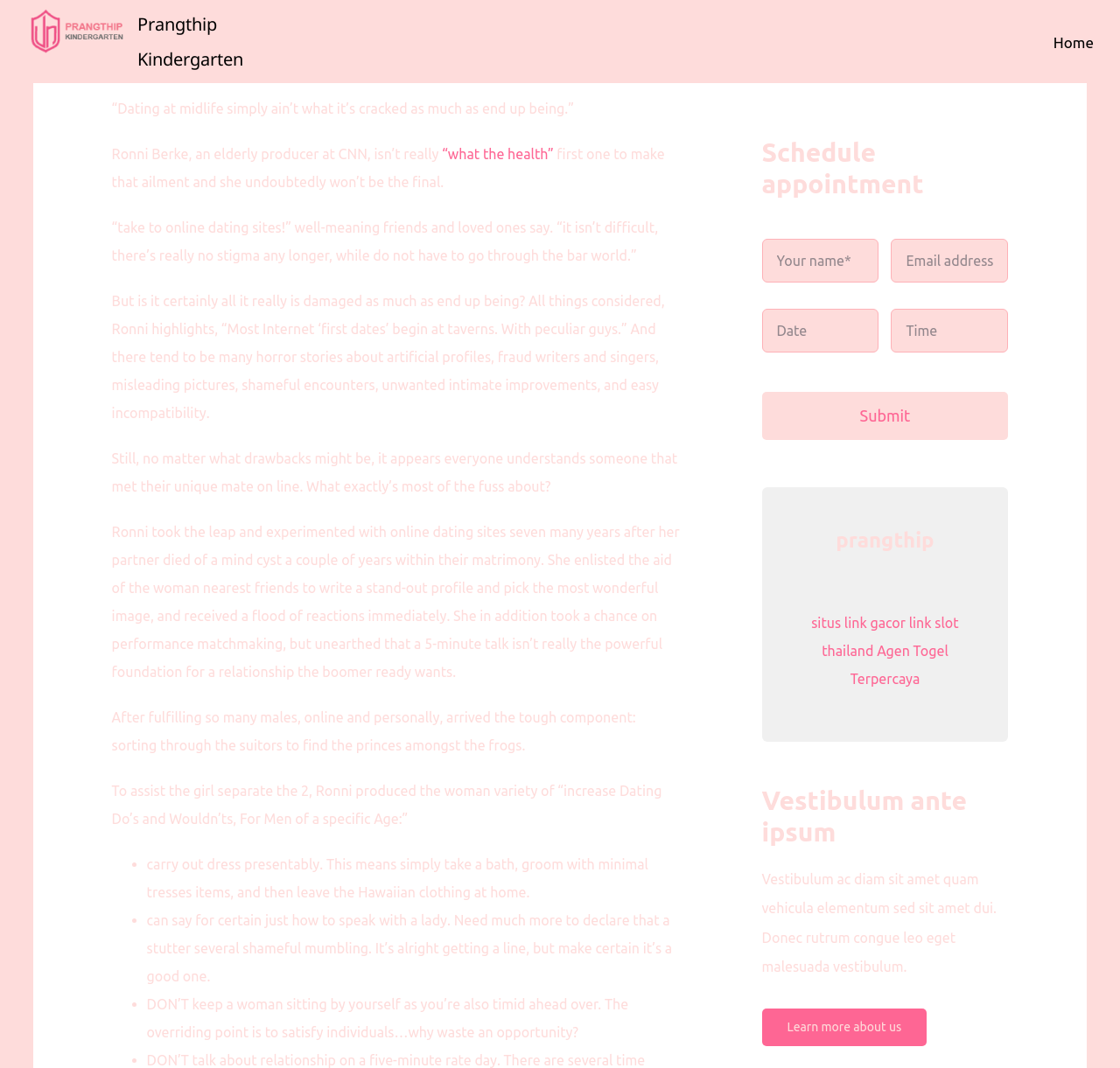Please find the bounding box coordinates of the clickable region needed to complete the following instruction: "Click the 'Submit' button". The bounding box coordinates must consist of four float numbers between 0 and 1, i.e., [left, top, right, bottom].

[0.68, 0.367, 0.9, 0.412]